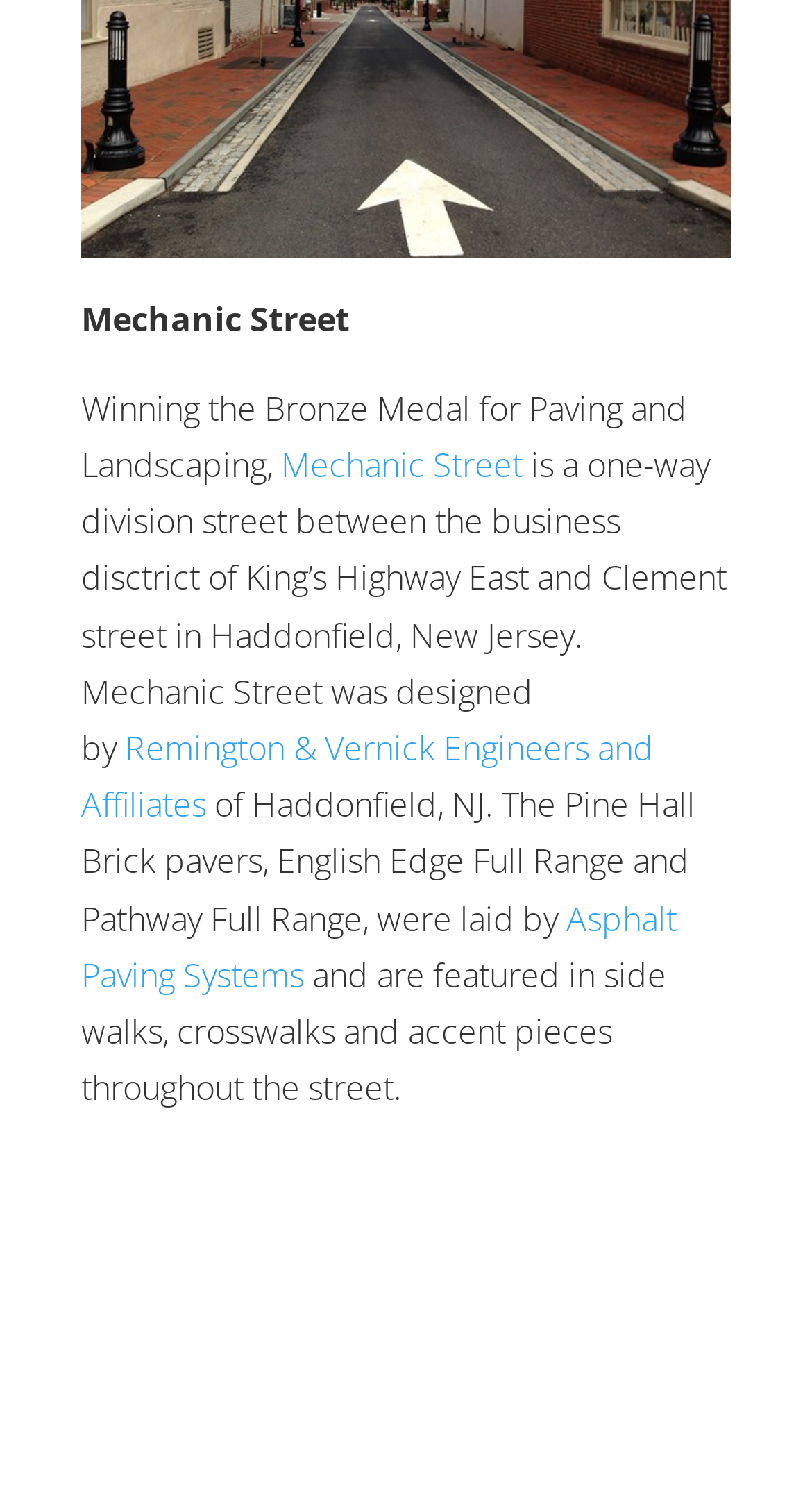What type of pavers were used in Mechanic Street?
Using the image, elaborate on the answer with as much detail as possible.

The type of pavers used in Mechanic Street is obtained from the StaticText element with the text 'The Pine Hall Brick pavers, English Edge Full Range and Pathway Full Range, were laid by...' which is located at coordinates [0.1, 0.526, 0.856, 0.633].